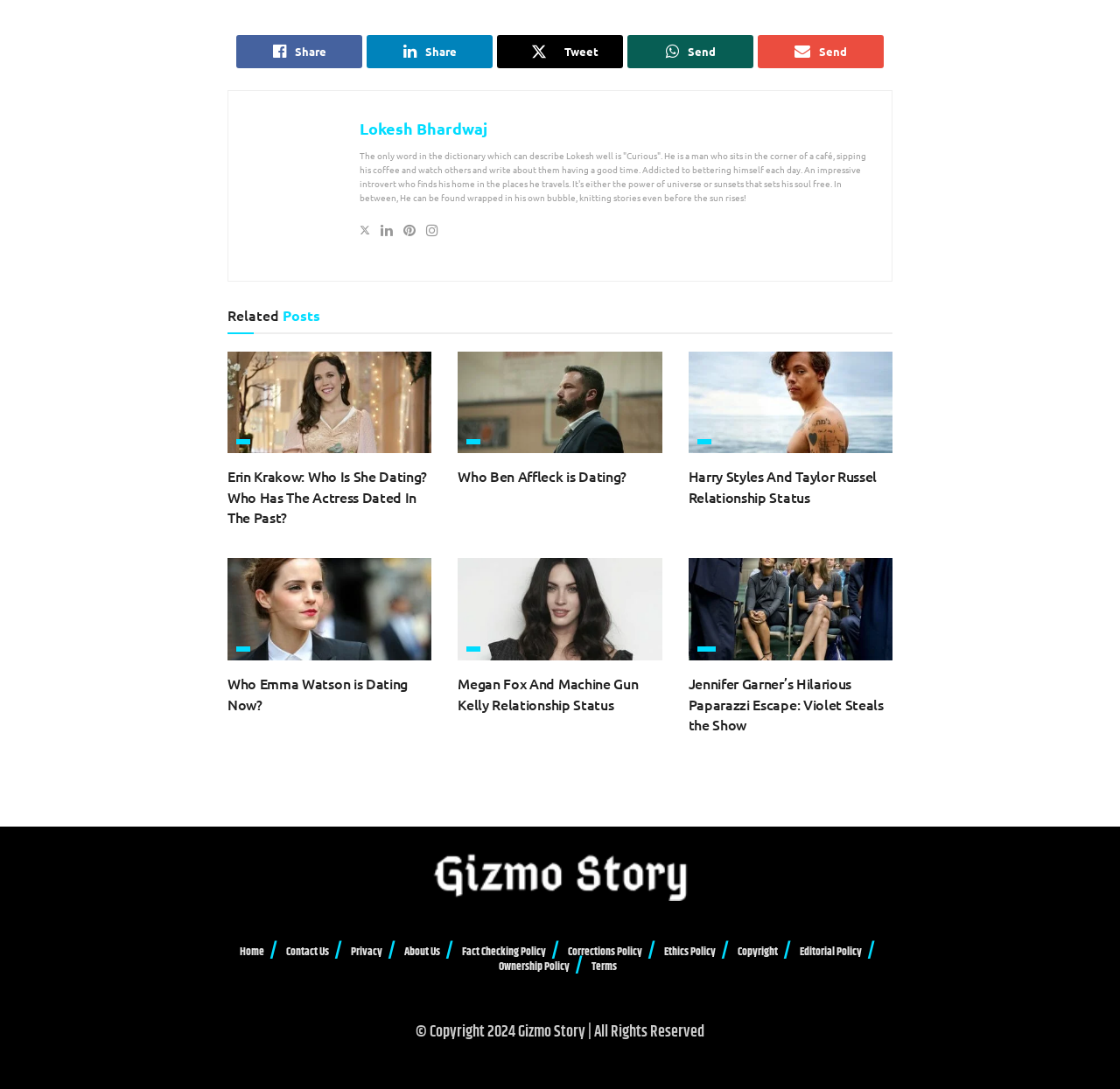Kindly determine the bounding box coordinates for the clickable area to achieve the given instruction: "Share on social media".

[0.211, 0.032, 0.323, 0.063]